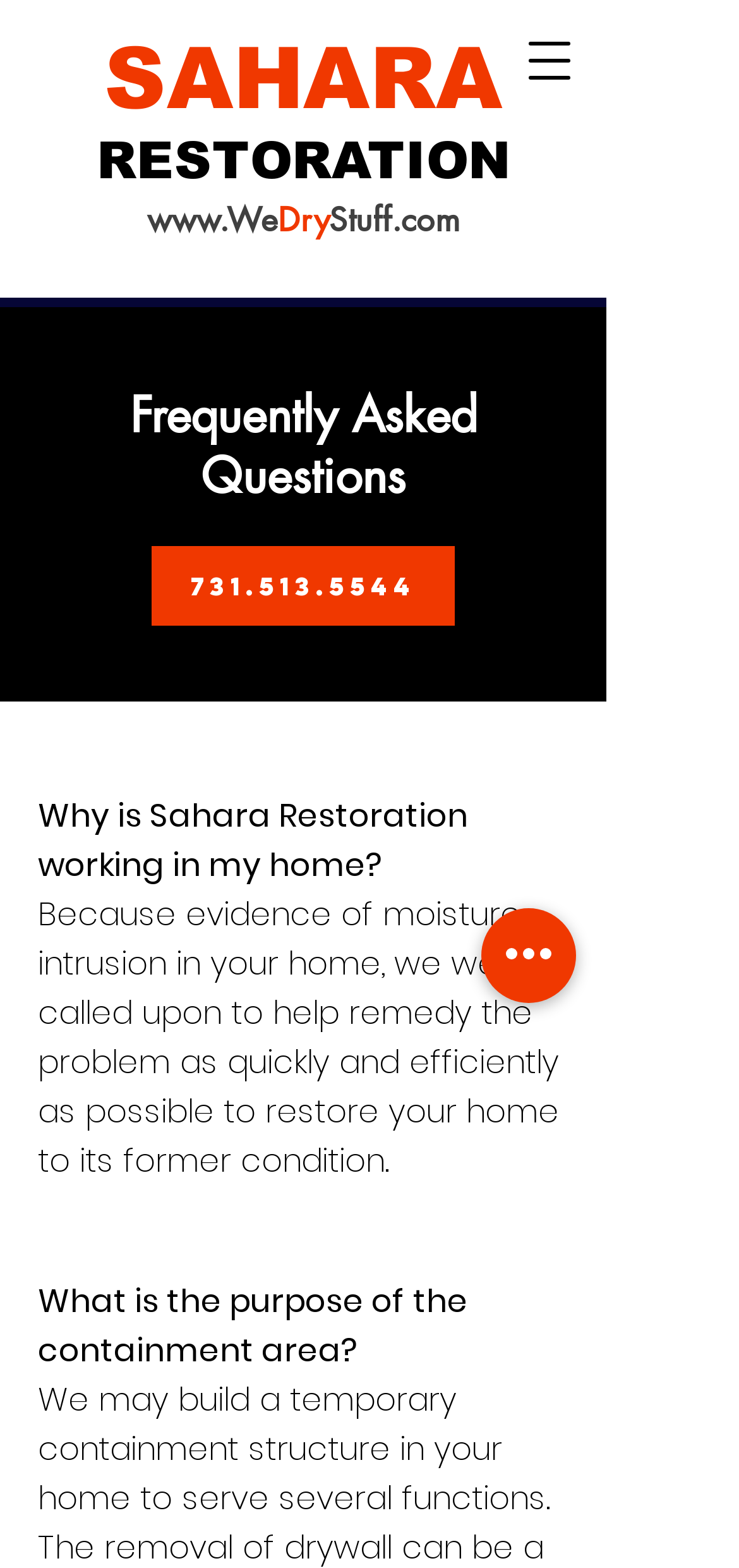What is the phone number for Sahara Restoration?
Craft a detailed and extensive response to the question.

The phone number is provided in the Frequently Asked Questions section, which can be accessed by clicking on the 'Frequently Asked Questions' heading.